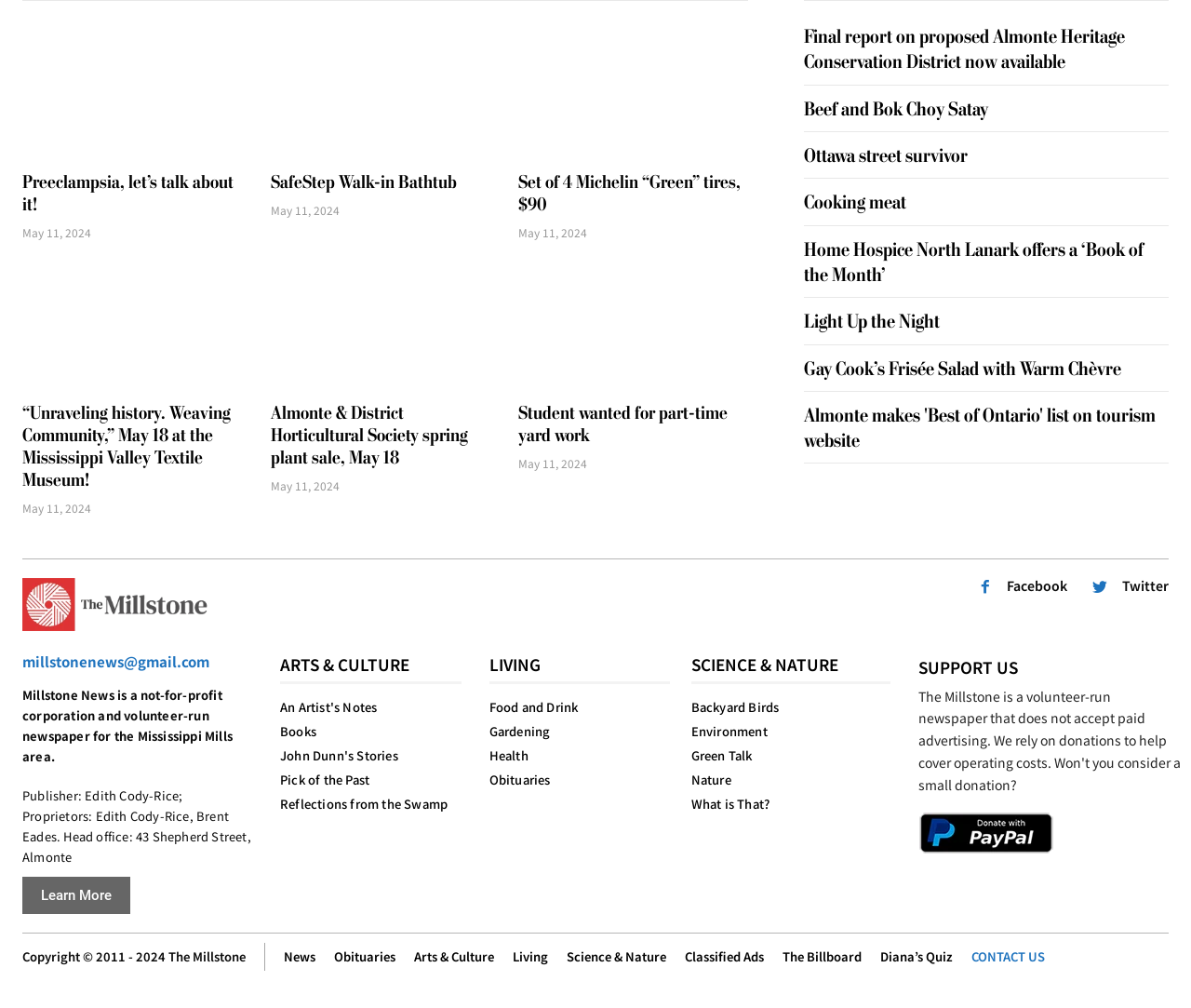Respond with a single word or short phrase to the following question: 
What is the topic of the section with the heading 'ARTS & CULTURE'?

Arts and Culture